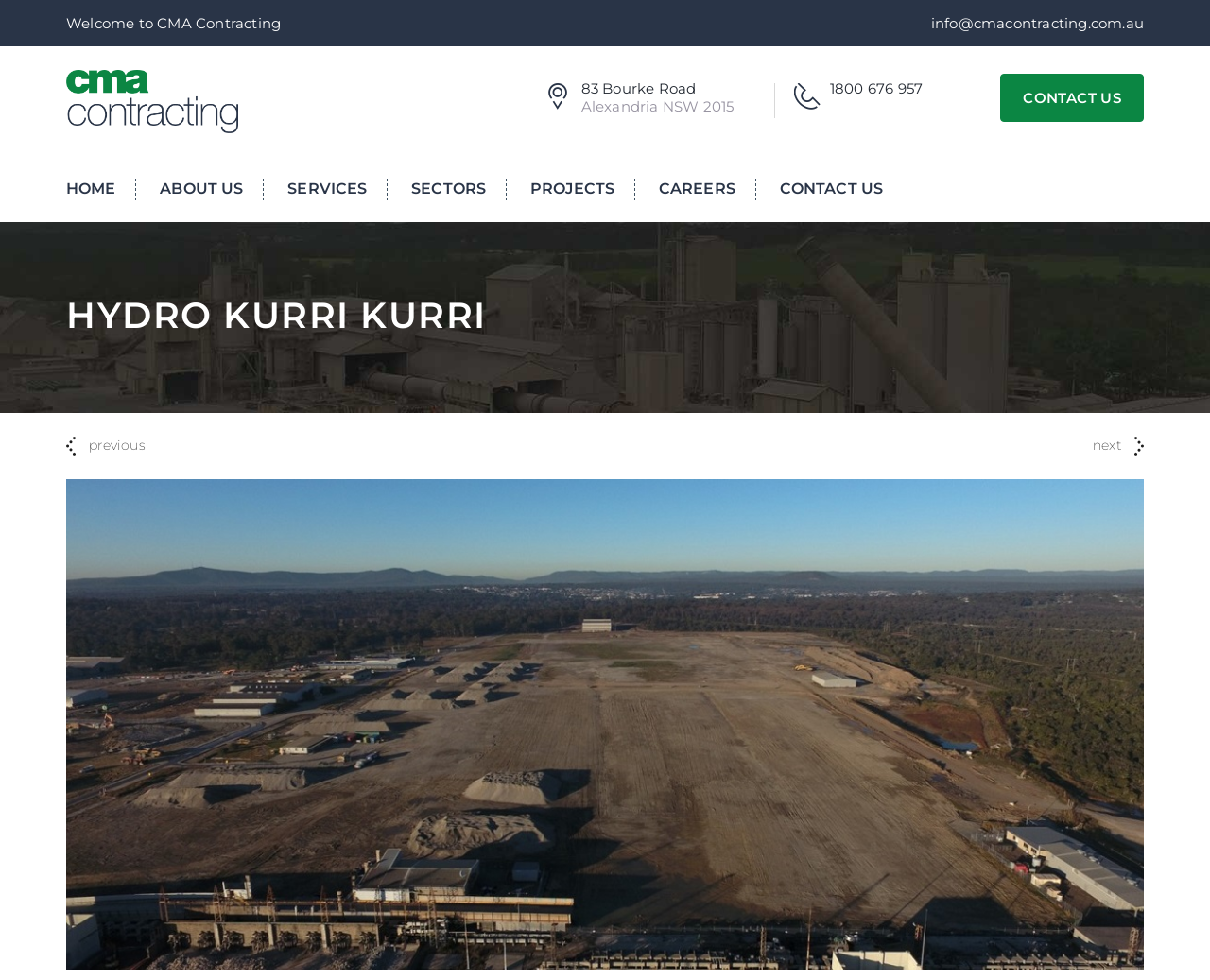What is the phone number?
Based on the image content, provide your answer in one word or a short phrase.

1800 676 957